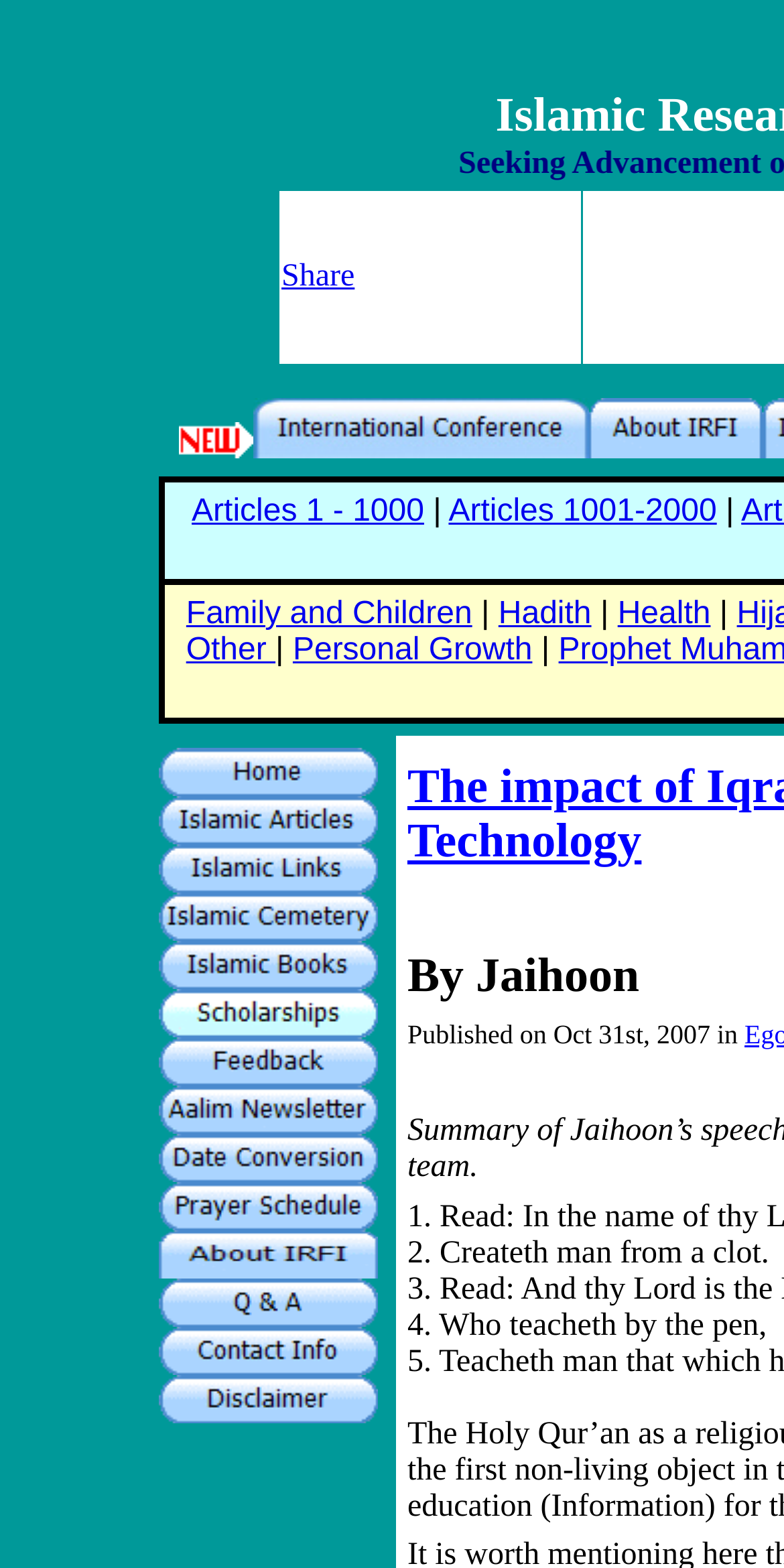Using the given description, provide the bounding box coordinates formatted as (top-left x, top-left y, bottom-right x, bottom-right y), with all values being floating point numbers between 0 and 1. Description: alt="Q & A"

[0.209, 0.829, 0.488, 0.851]